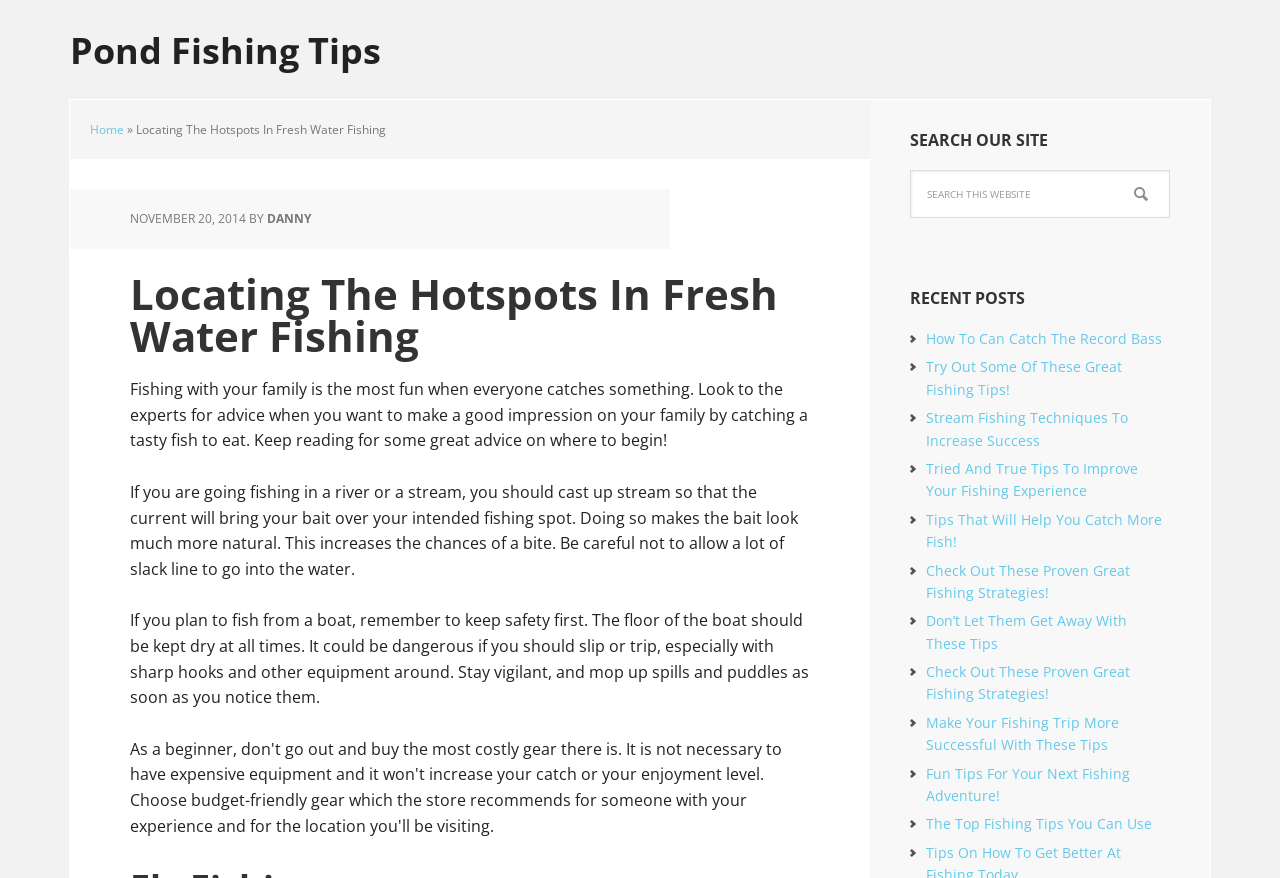Give a succinct answer to this question in a single word or phrase: 
What can be found in the 'RECENT POSTS' section?

Links to fishing articles